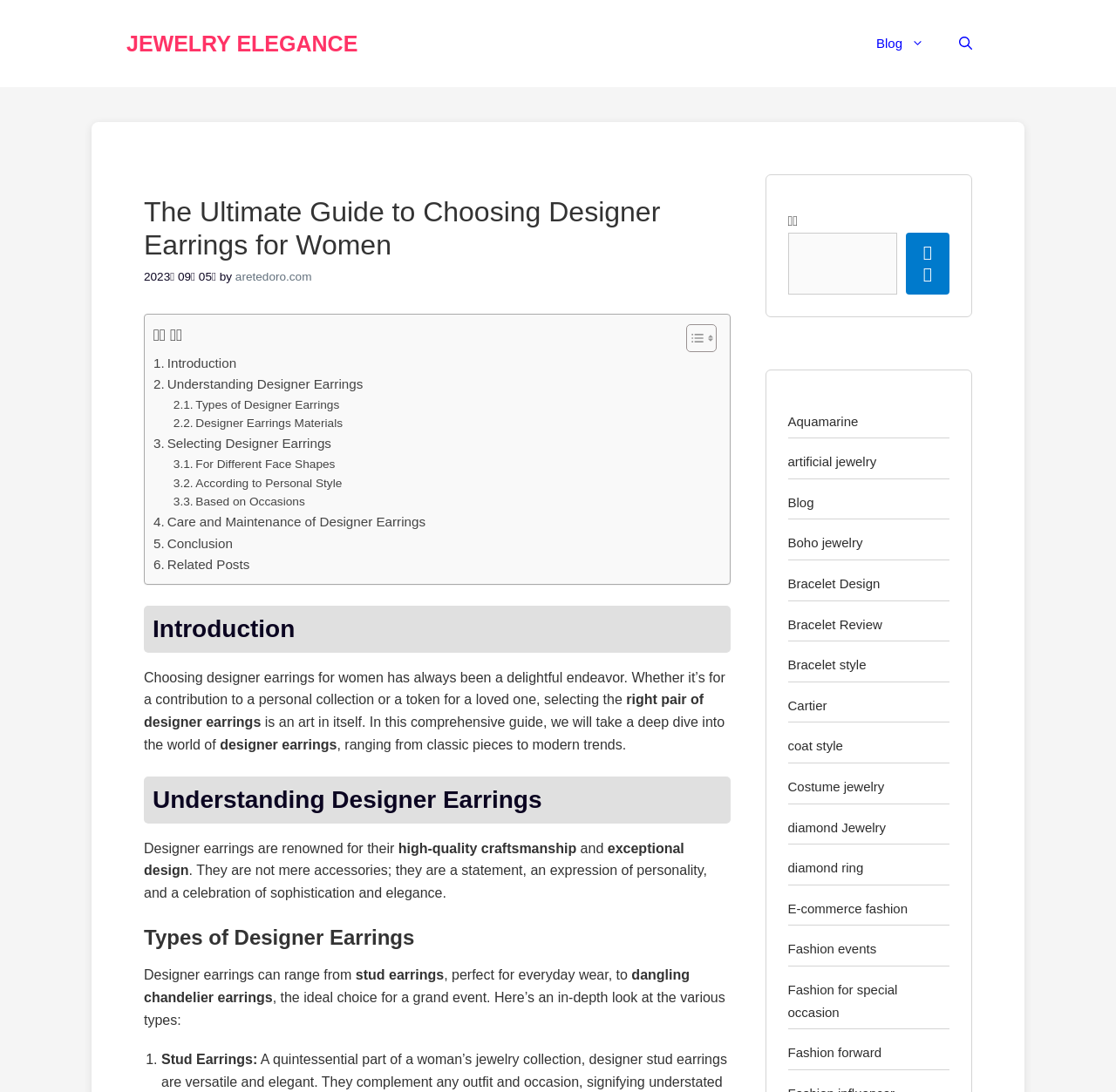Find the bounding box coordinates of the area that needs to be clicked in order to achieve the following instruction: "Search for 'Aquamarine'". The coordinates should be specified as four float numbers between 0 and 1, i.e., [left, top, right, bottom].

[0.706, 0.379, 0.769, 0.392]